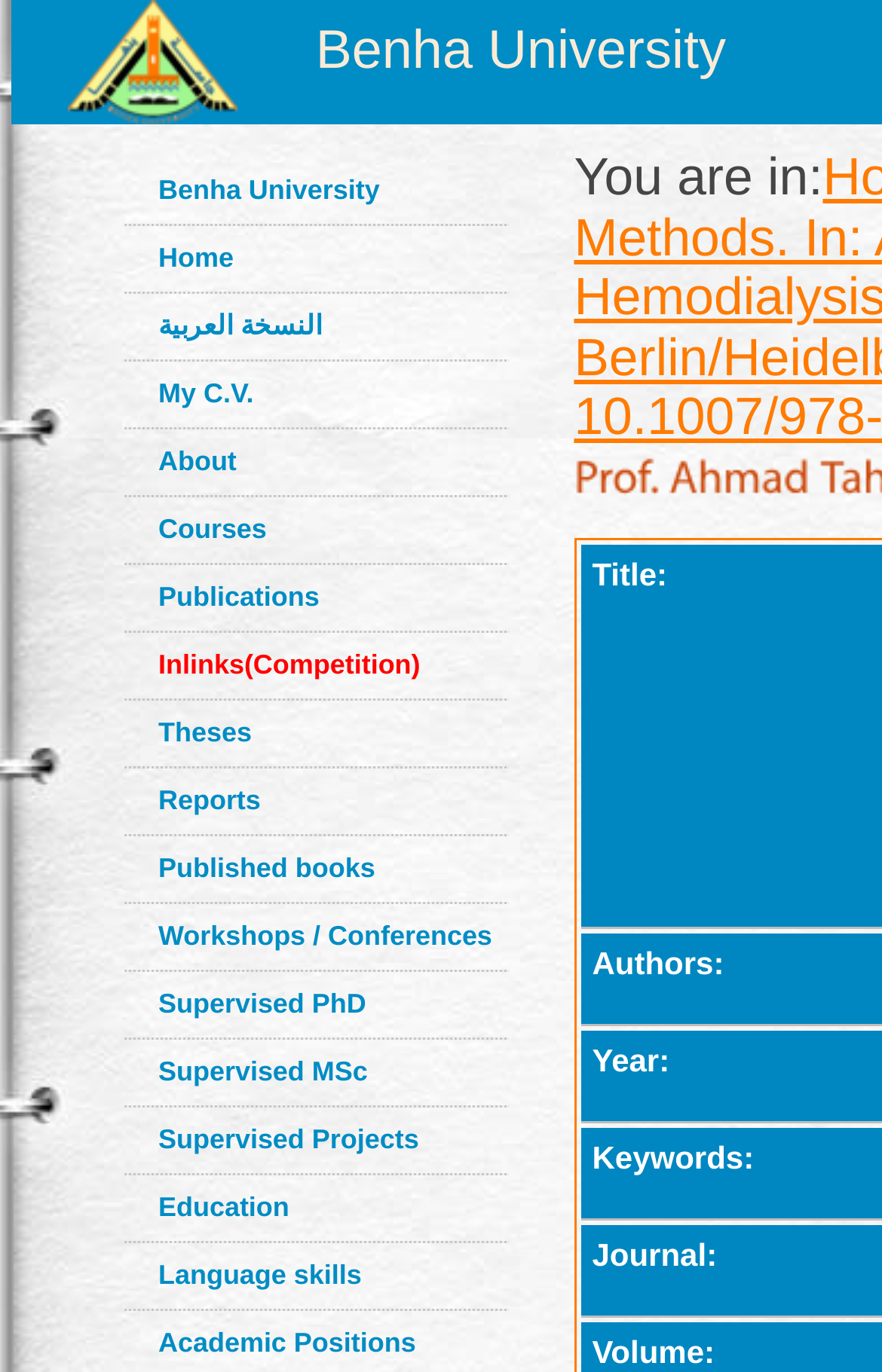Please identify the coordinates of the bounding box that should be clicked to fulfill this instruction: "View AECT".

None